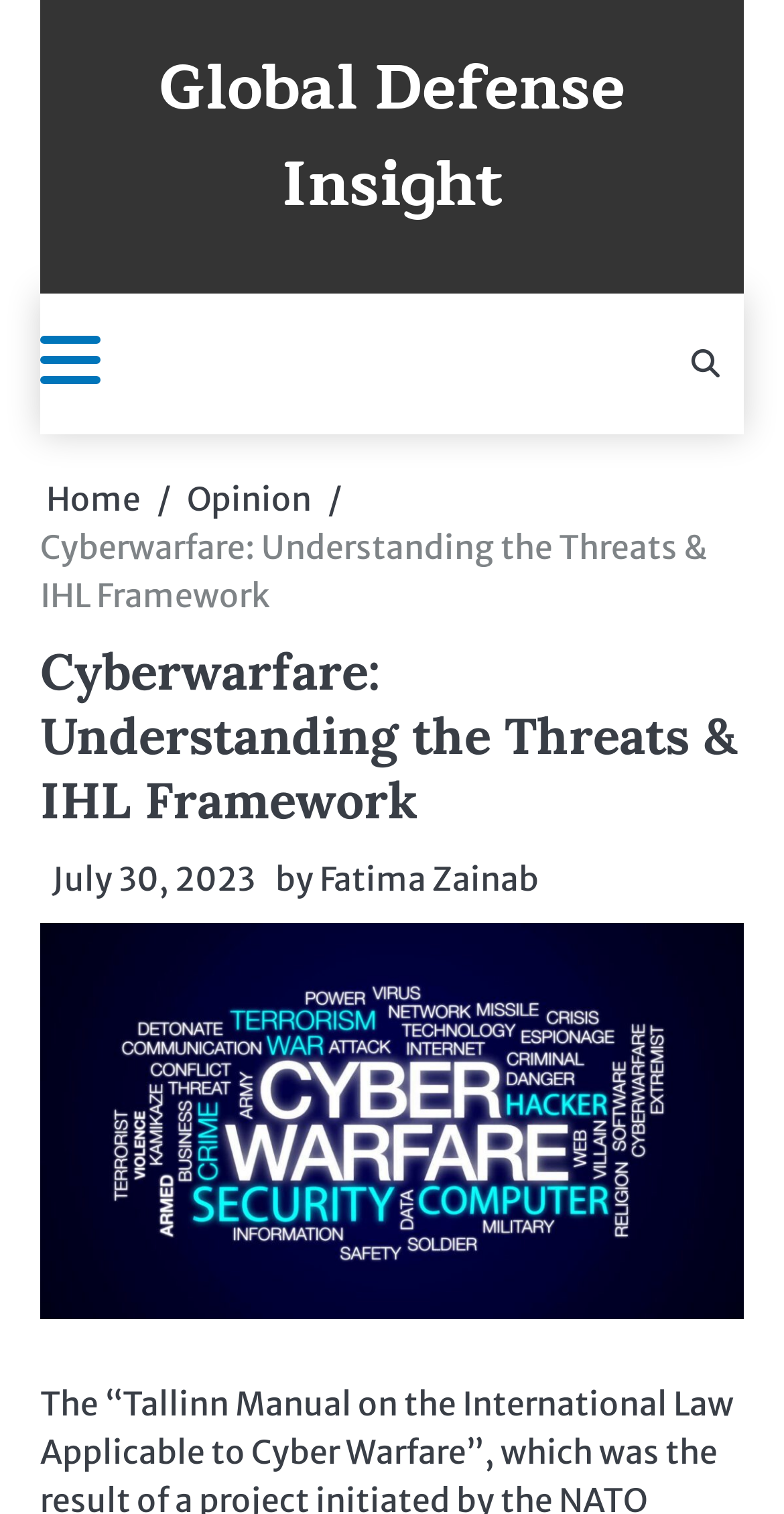Identify the text that serves as the heading for the webpage and generate it.

Cyberwarfare: Understanding the Threats & IHL Framework